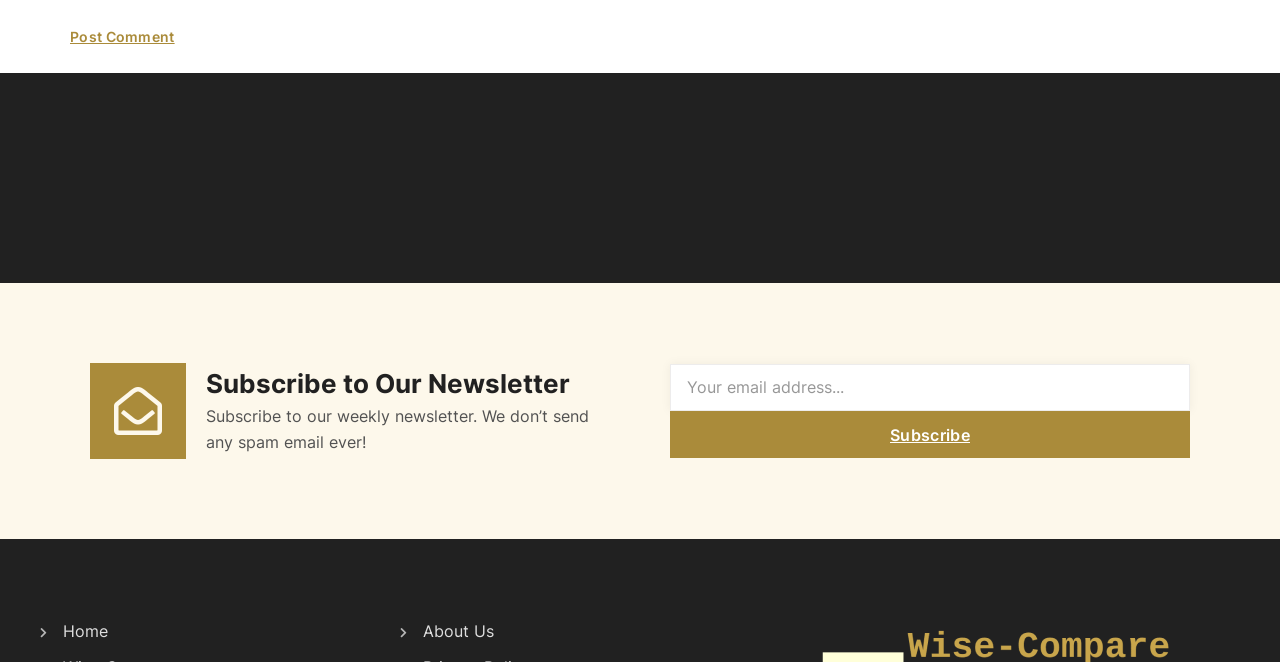How many links are there in the top section of the webpage?
Answer the question with a detailed explanation, including all necessary information.

The top section of the webpage contains 8 links, each accompanied by an image. These links are arranged horizontally and have similar bounding box coordinates, indicating that they are part of a navigation menu.